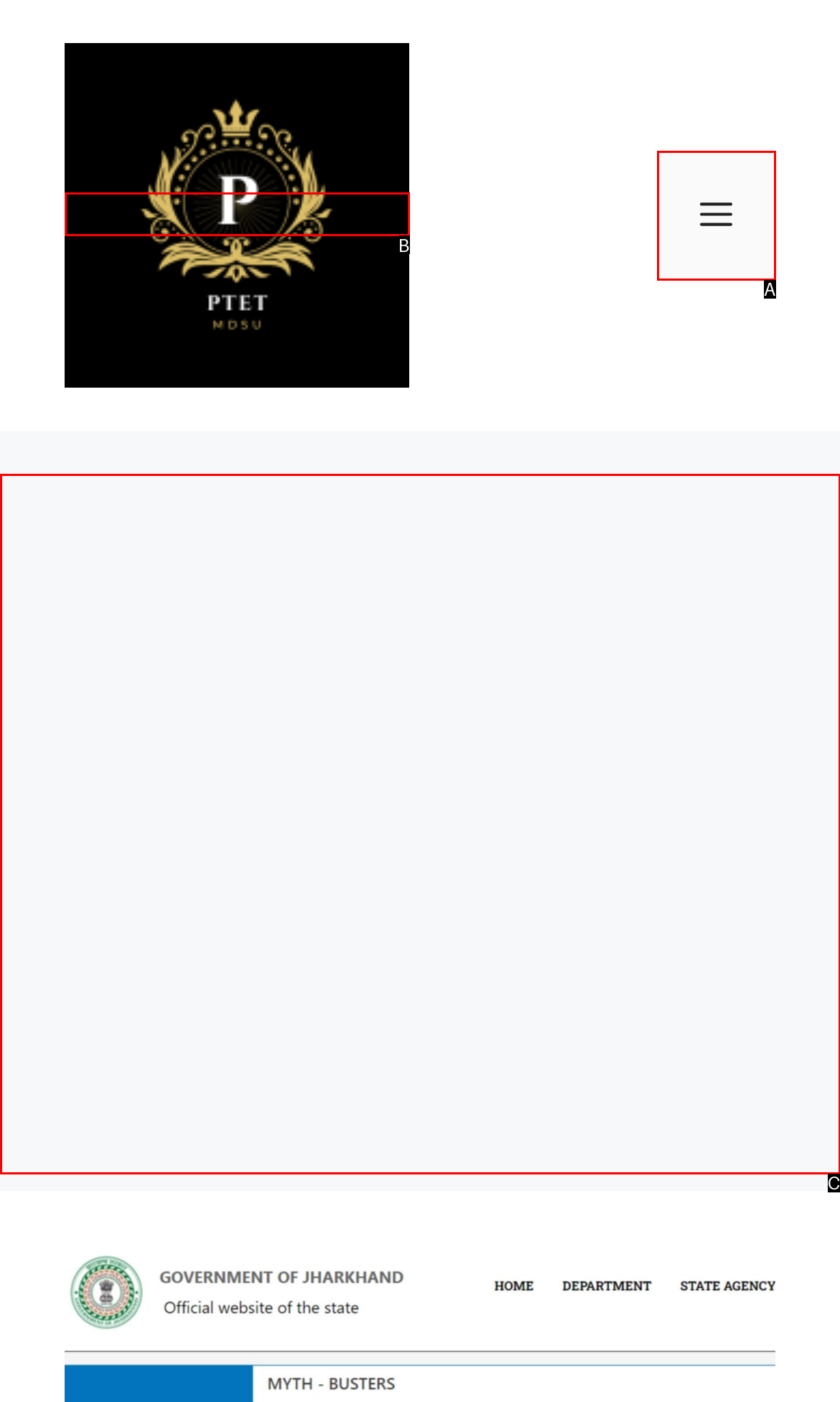Select the letter of the UI element that best matches: alt="Rajasthan PTET 2024"
Answer with the letter of the correct option directly.

B